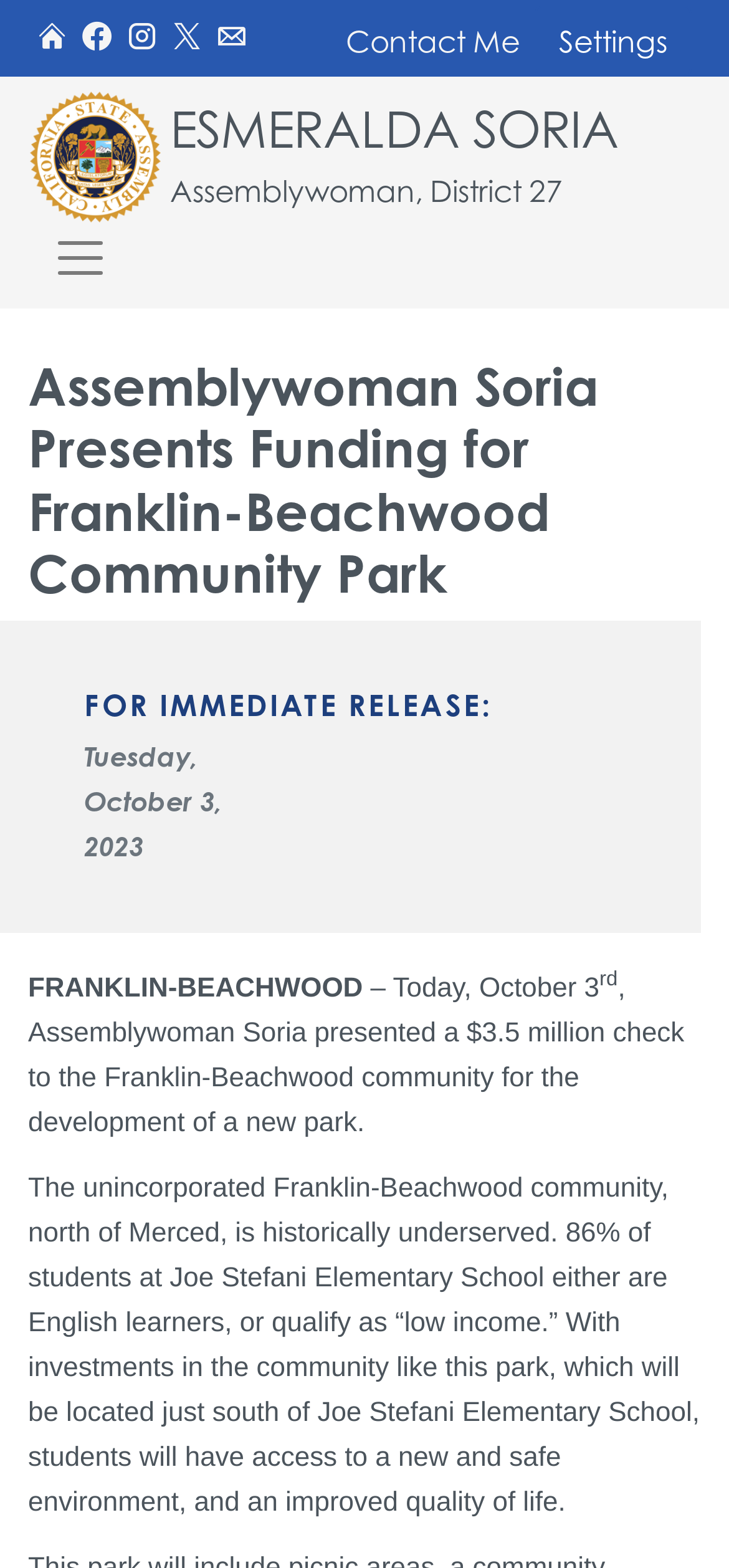Find the bounding box coordinates of the element to click in order to complete this instruction: "Open the Facebook page". The bounding box coordinates must be four float numbers between 0 and 1, denoted as [left, top, right, bottom].

[0.113, 0.0, 0.154, 0.049]